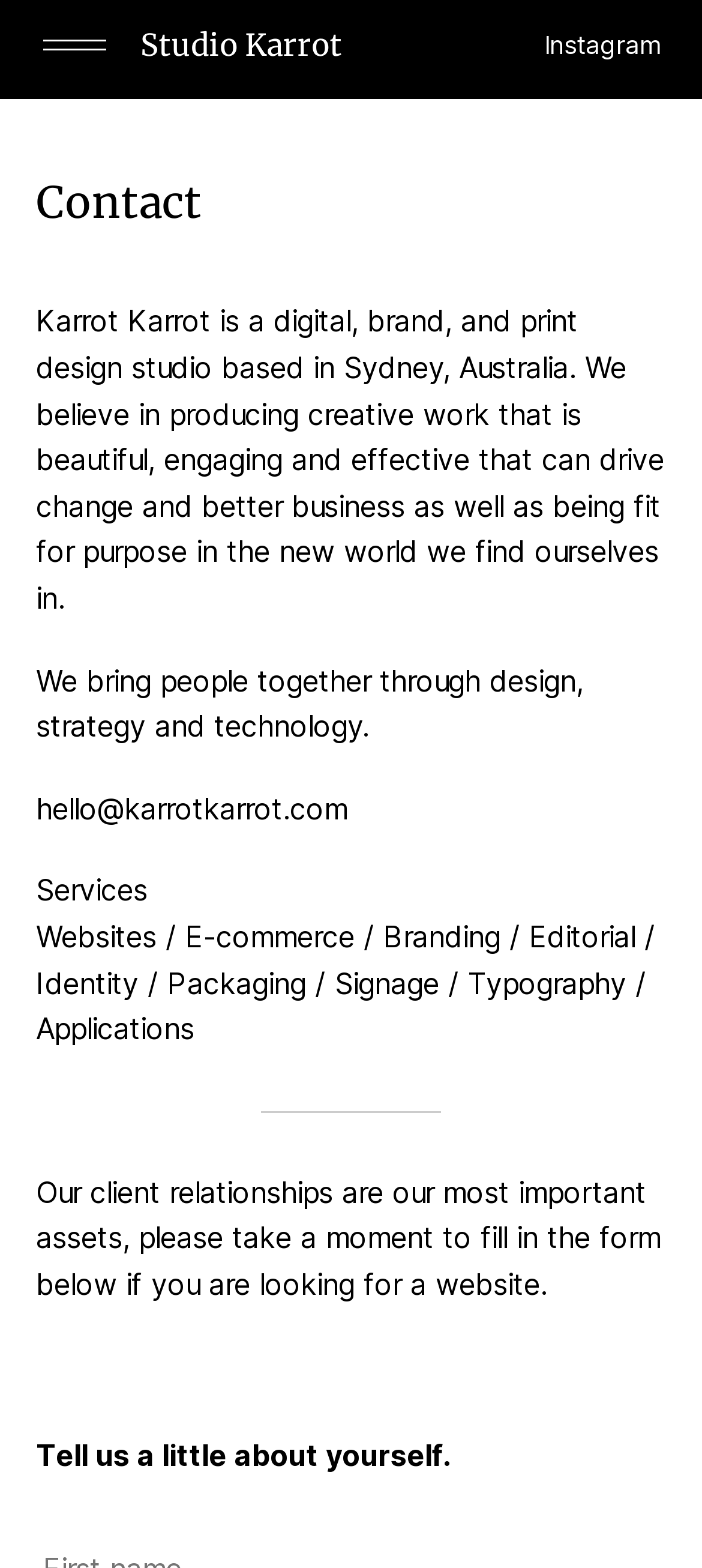Using the image as a reference, answer the following question in as much detail as possible:
What is the name of the design studio?

I found the name of the design studio by looking at the link element with the text 'Studio Karrot' at the top of the page, and also by reading the static text that describes the studio as 'Karrot Karrot is a digital, brand, and print design studio based in Sydney, Australia'.